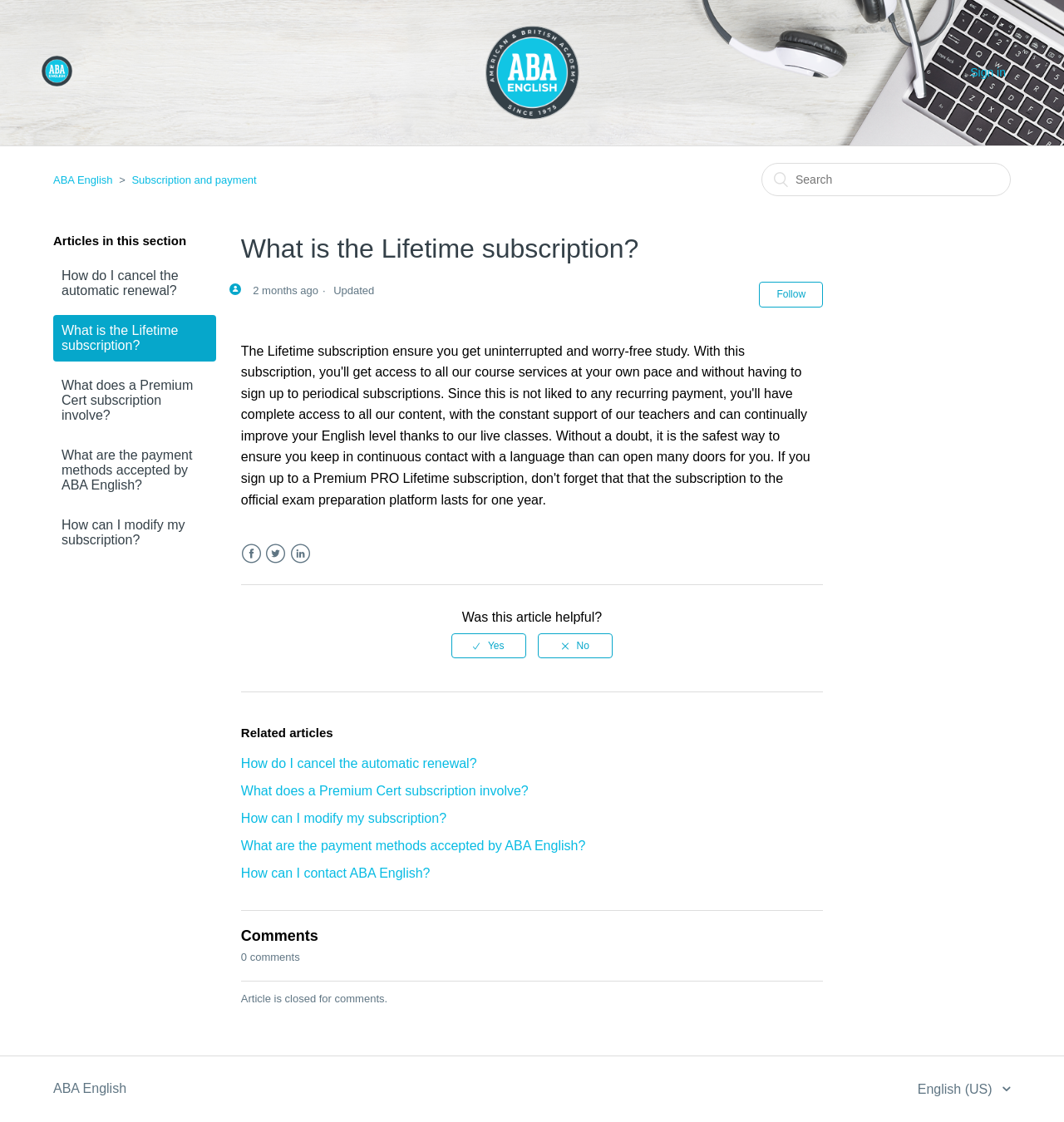Provide a single word or phrase answer to the question: 
What is the name of the website?

ABA English